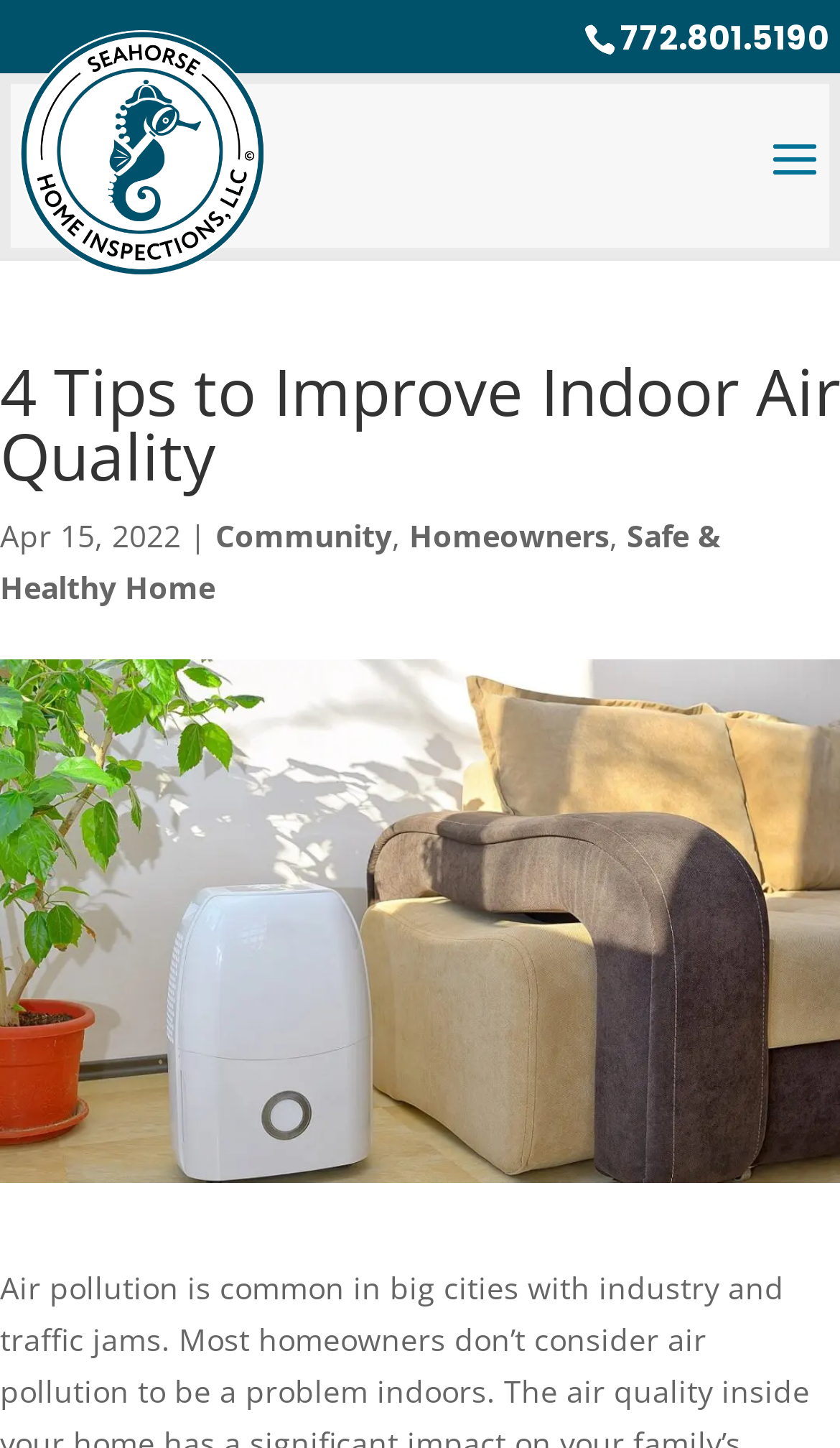Create an in-depth description of the webpage, covering main sections.

The webpage is about improving indoor air quality, with a focus on its impact on family health. At the top right corner, there is a phone number "772.801.5190" displayed as a link. On the top left corner, there is a logo of "Seahorse Home Inspections LLC" accompanied by a link to the company's name. 

Below the logo, there is a heading that reads "4 Tips to Improve Indoor Air Quality". Underneath the heading, there is a date "Apr 15, 2022" followed by a vertical line and three links: "Community", "Homeowners", and "Safe & Healthy Home". 

The main content of the webpage is an image related to improving indoor air quality, which takes up most of the page. The image is positioned below the date and links, and spans the entire width of the page.